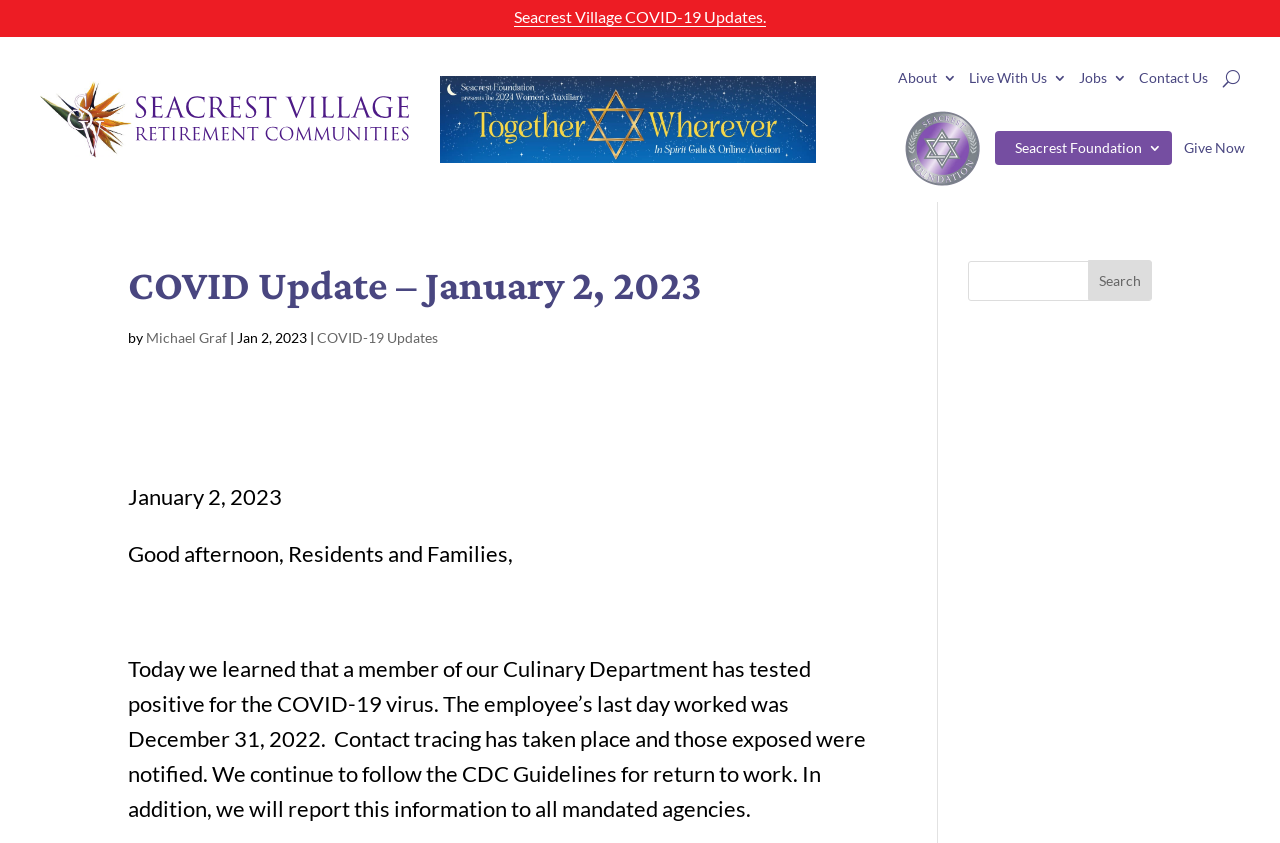What is the date of the COVID update?
Look at the image and provide a detailed response to the question.

The date of the COVID update can be found in the heading 'COVID Update – January 2, 2023' and also in the static text 'January 2, 2023' which is located below the heading.